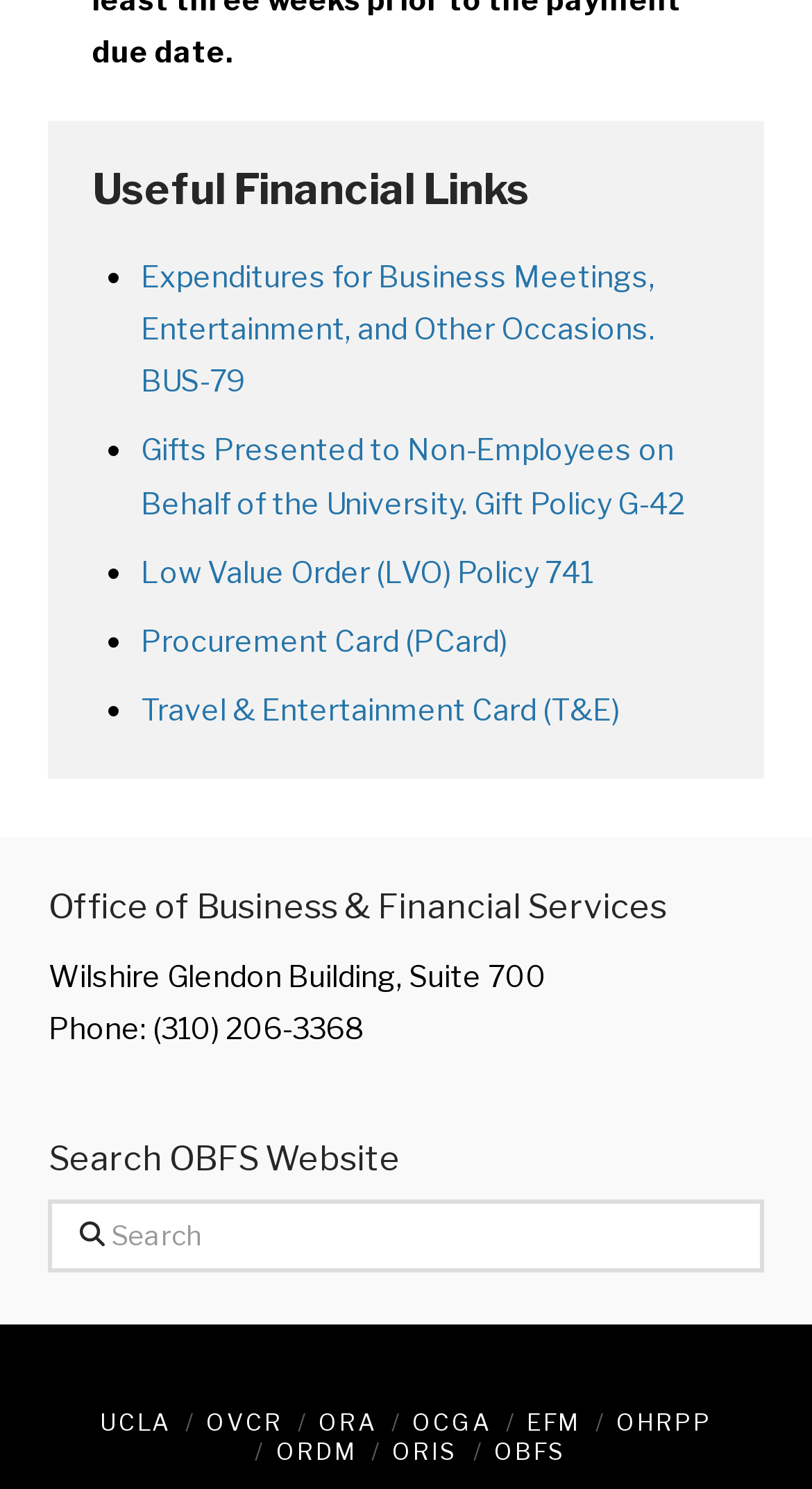Predict the bounding box for the UI component with the following description: "Procurement Card (PCard)".

[0.173, 0.418, 0.625, 0.442]